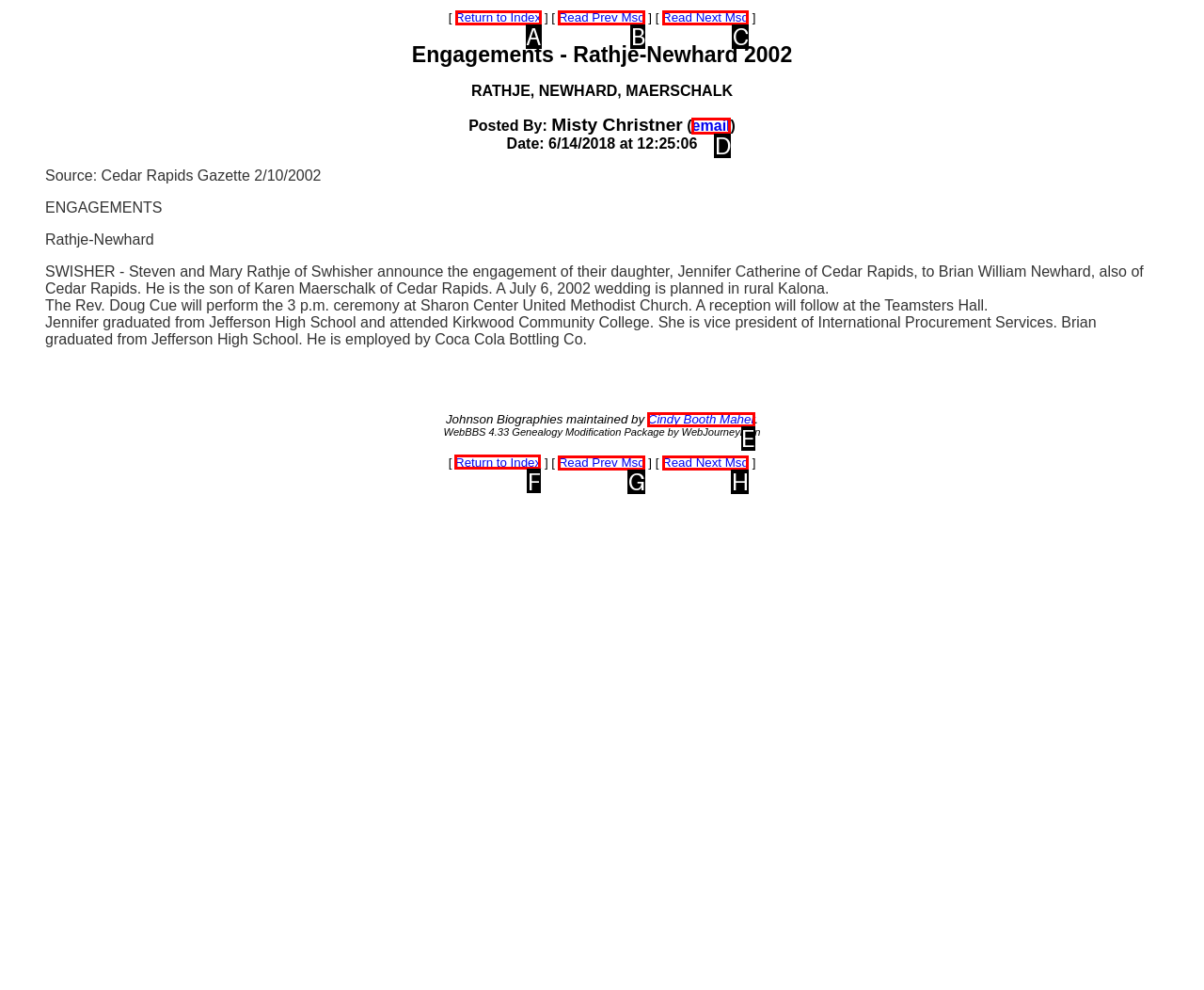Select the right option to accomplish this task: Return to Index. Reply with the letter corresponding to the correct UI element.

F